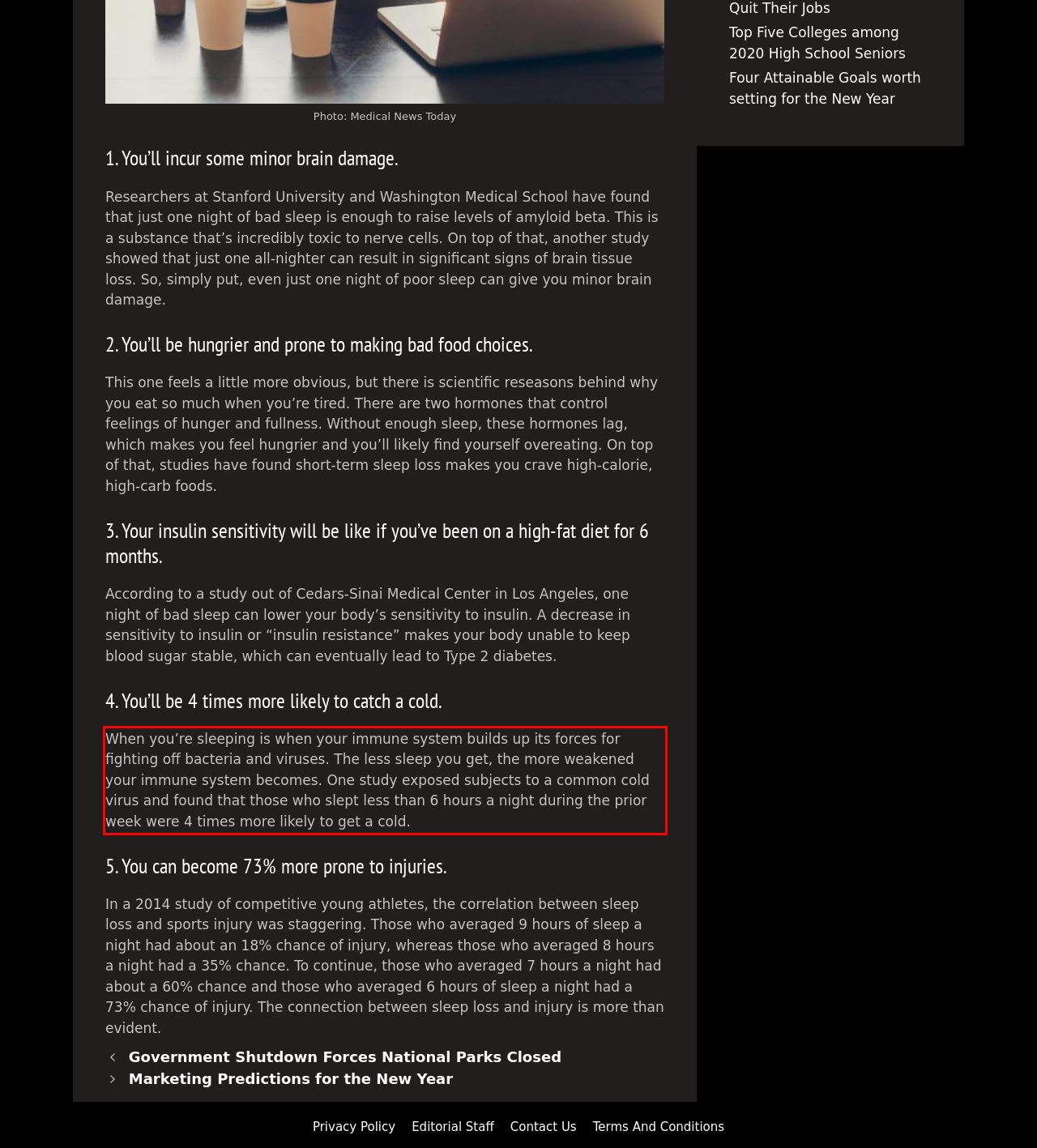Please recognize and transcribe the text located inside the red bounding box in the webpage image.

When you’re sleeping is when your immune system builds up its forces for fighting off bacteria and viruses. The less sleep you get, the more weakened your immune system becomes. One study exposed subjects to a common cold virus and found that those who slept less than 6 hours a night during the prior week were 4 times more likely to get a cold.